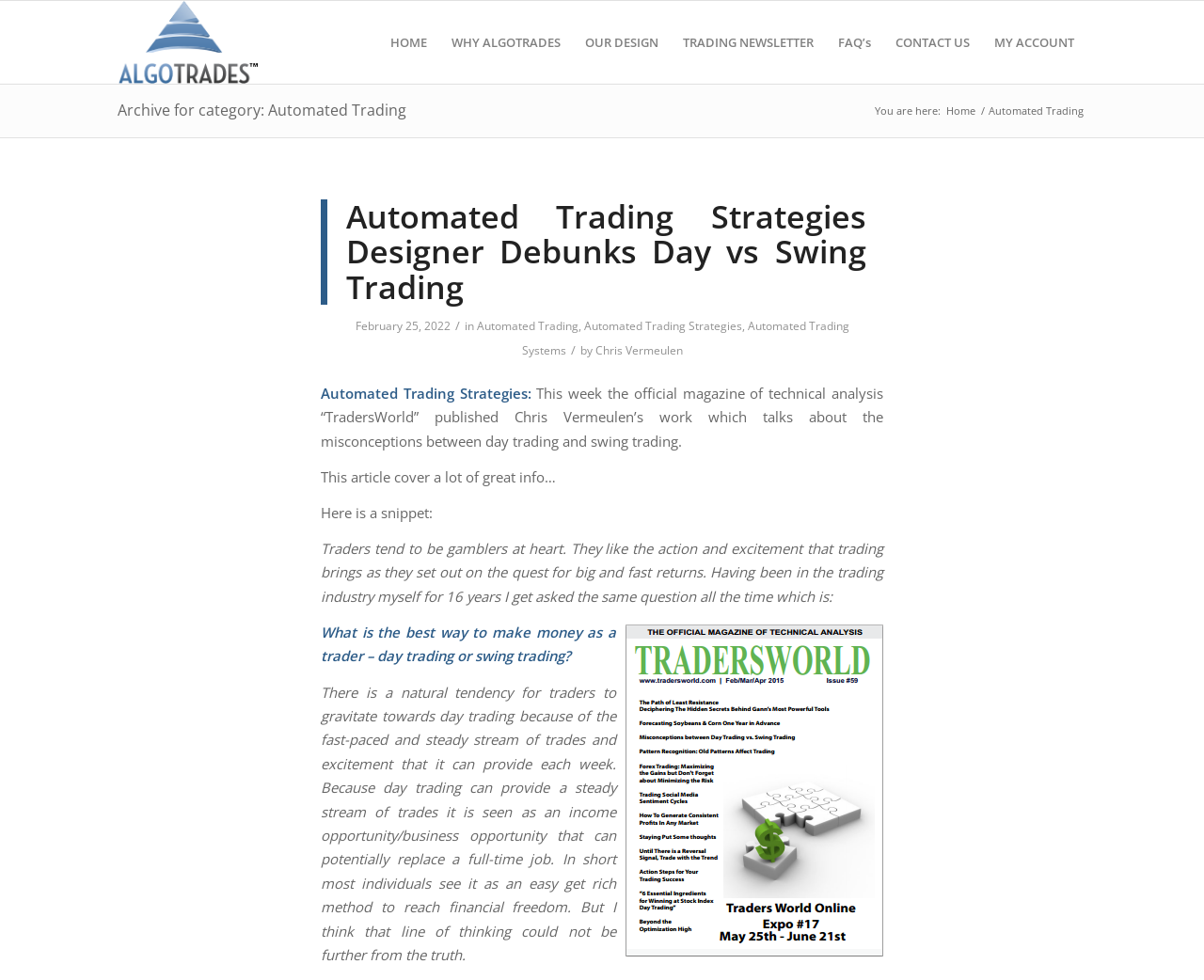What is the name of the magazine that published Chris Vermeulen's work? Analyze the screenshot and reply with just one word or a short phrase.

TradersWorld